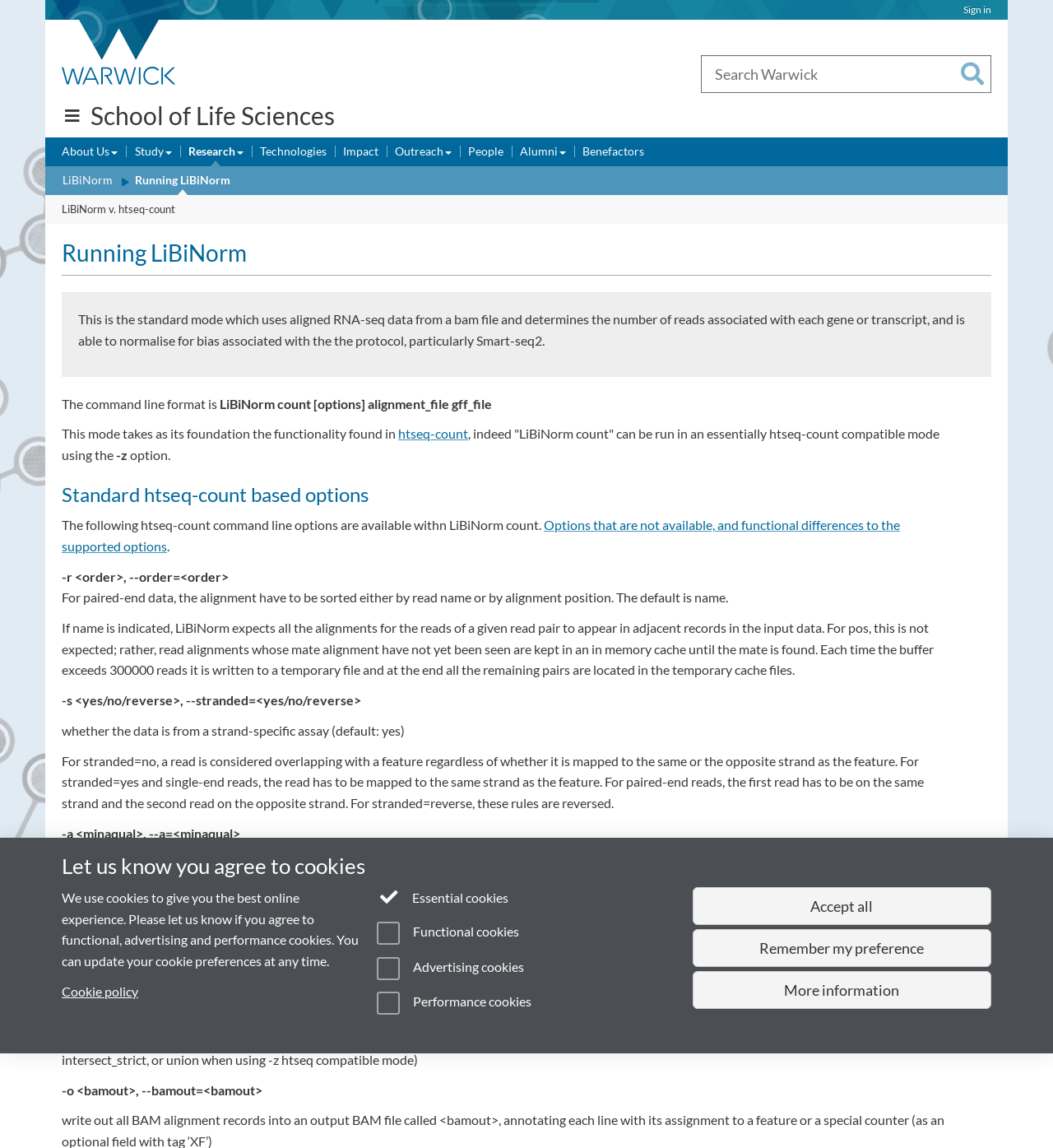Based on the element description: "Remember my preference", identify the UI element and provide its bounding box coordinates. Use four float numbers between 0 and 1, [left, top, right, bottom].

[0.658, 0.809, 0.941, 0.842]